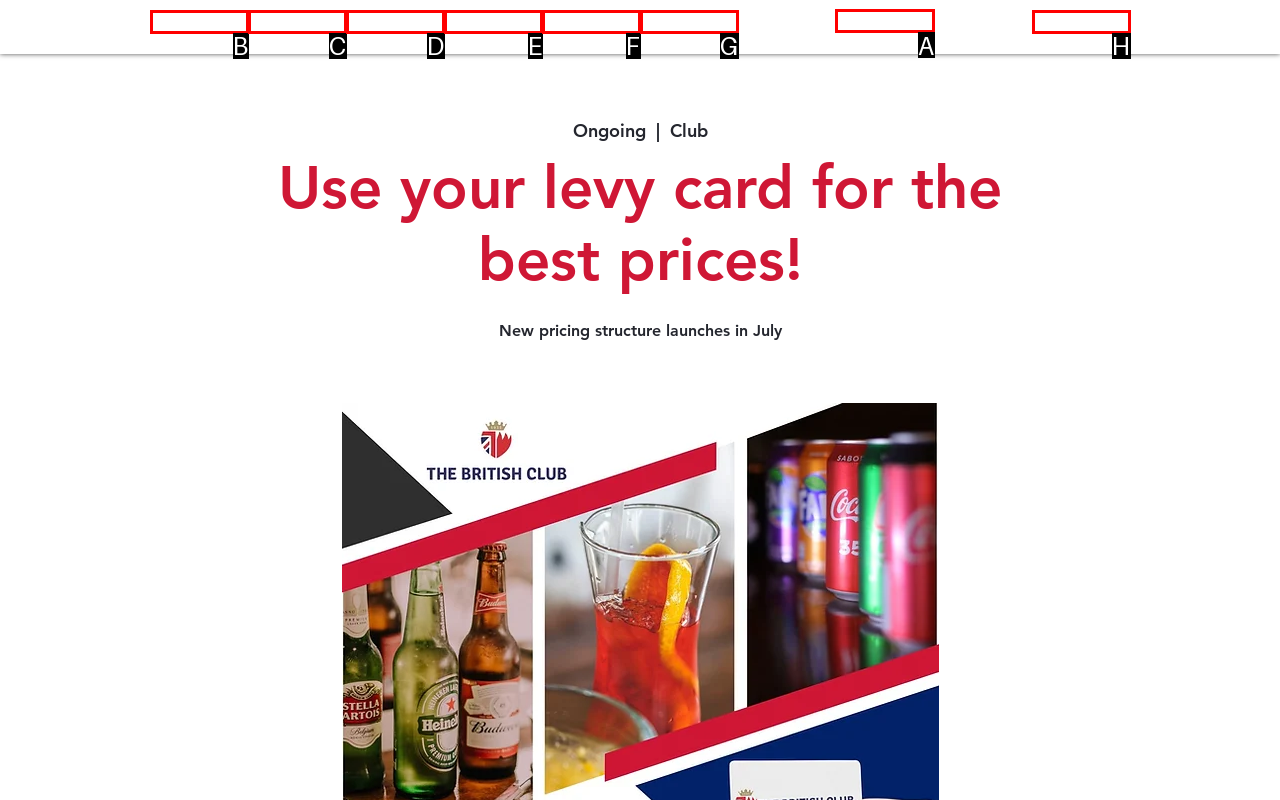Choose the UI element you need to click to carry out the task: View the 'PORTFOLIO' page.
Respond with the corresponding option's letter.

None